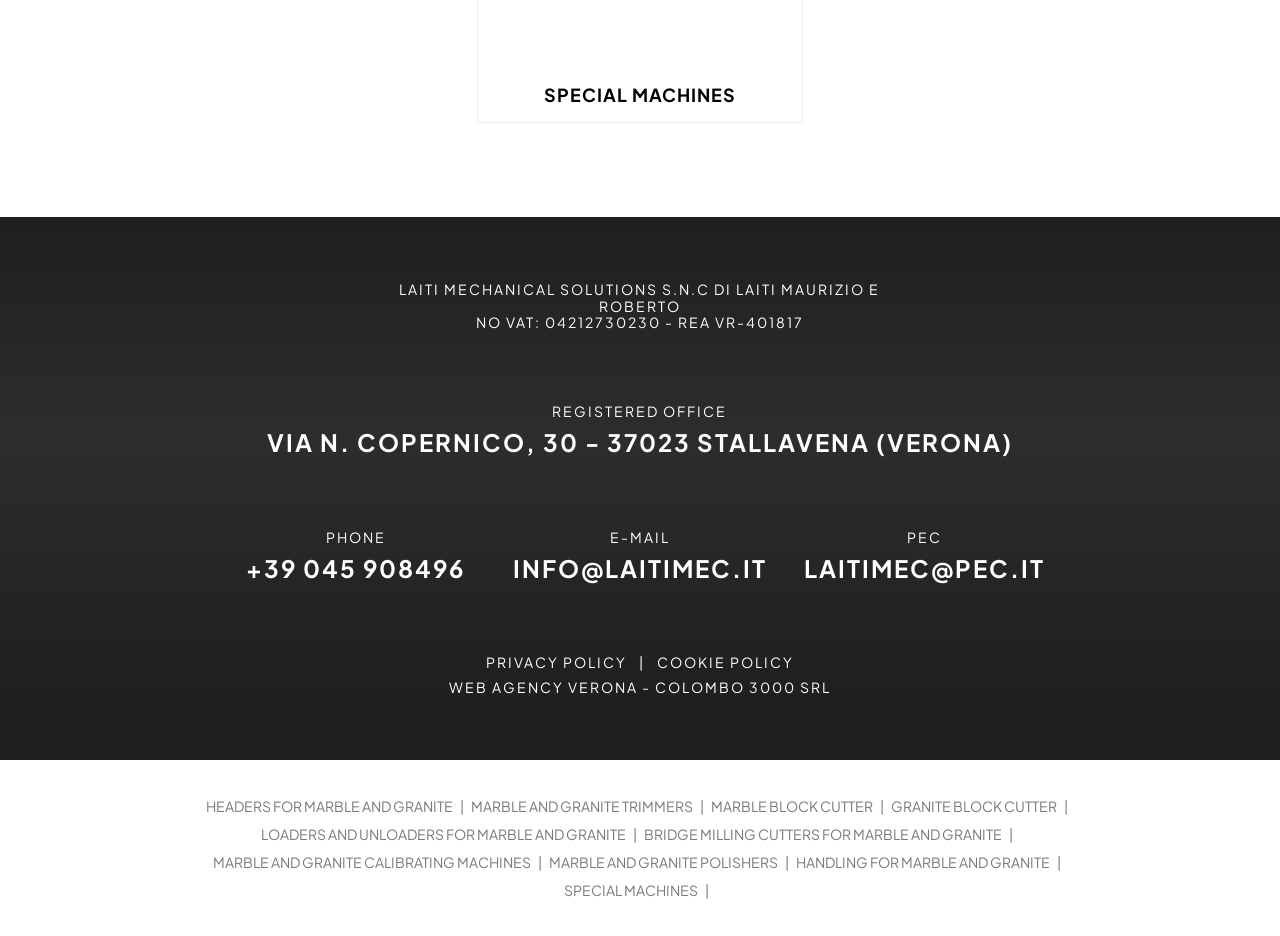Find the bounding box coordinates of the element you need to click on to perform this action: 'Check the copyright information'. The coordinates should be represented by four float values between 0 and 1, in the format [left, top, right, bottom].

None